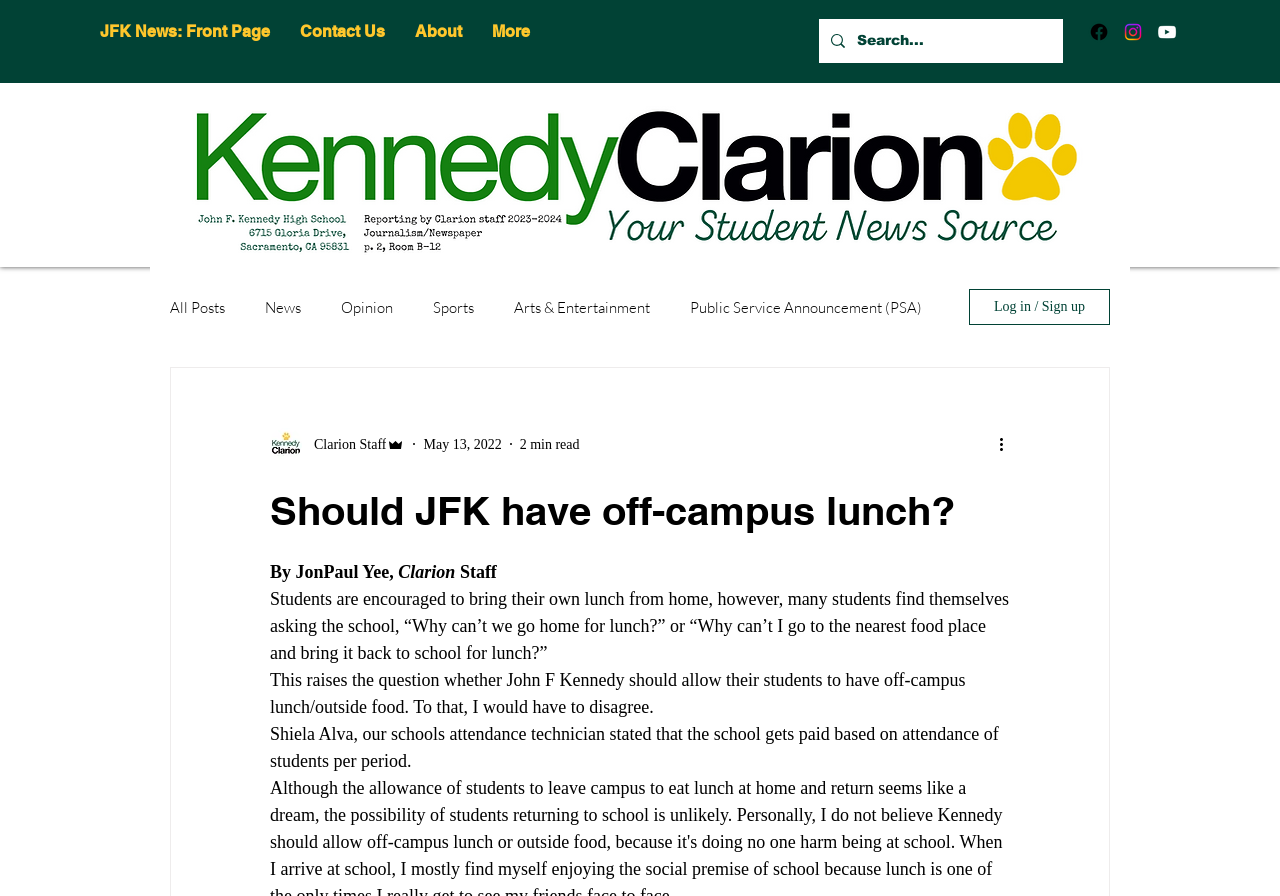Find the coordinates for the bounding box of the element with this description: "Cover Story".

[0.164, 0.689, 0.224, 0.71]